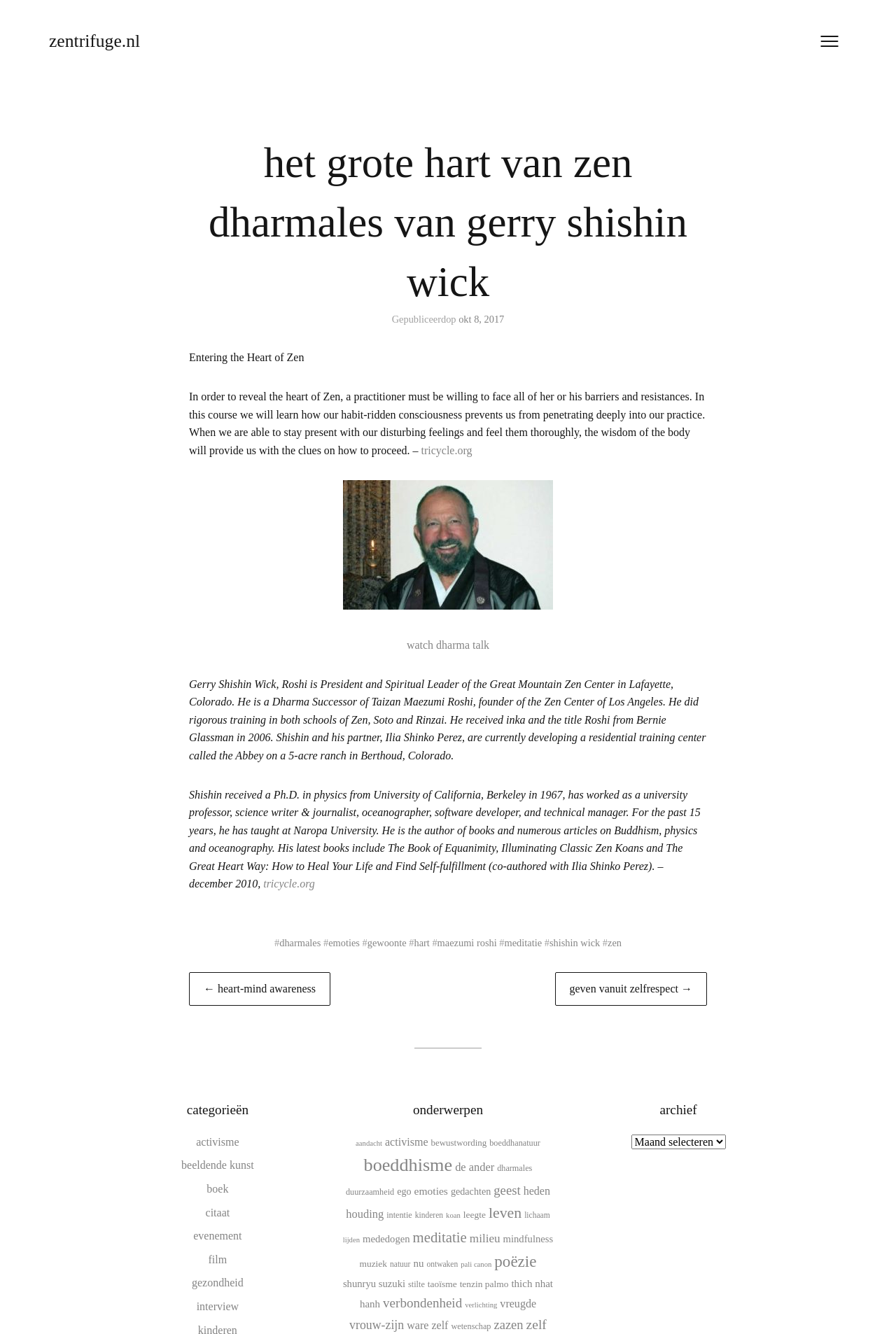What is the name of the founder of the Zen Center of Los Angeles?
Answer the question with just one word or phrase using the image.

Taizan Maezumi Roshi